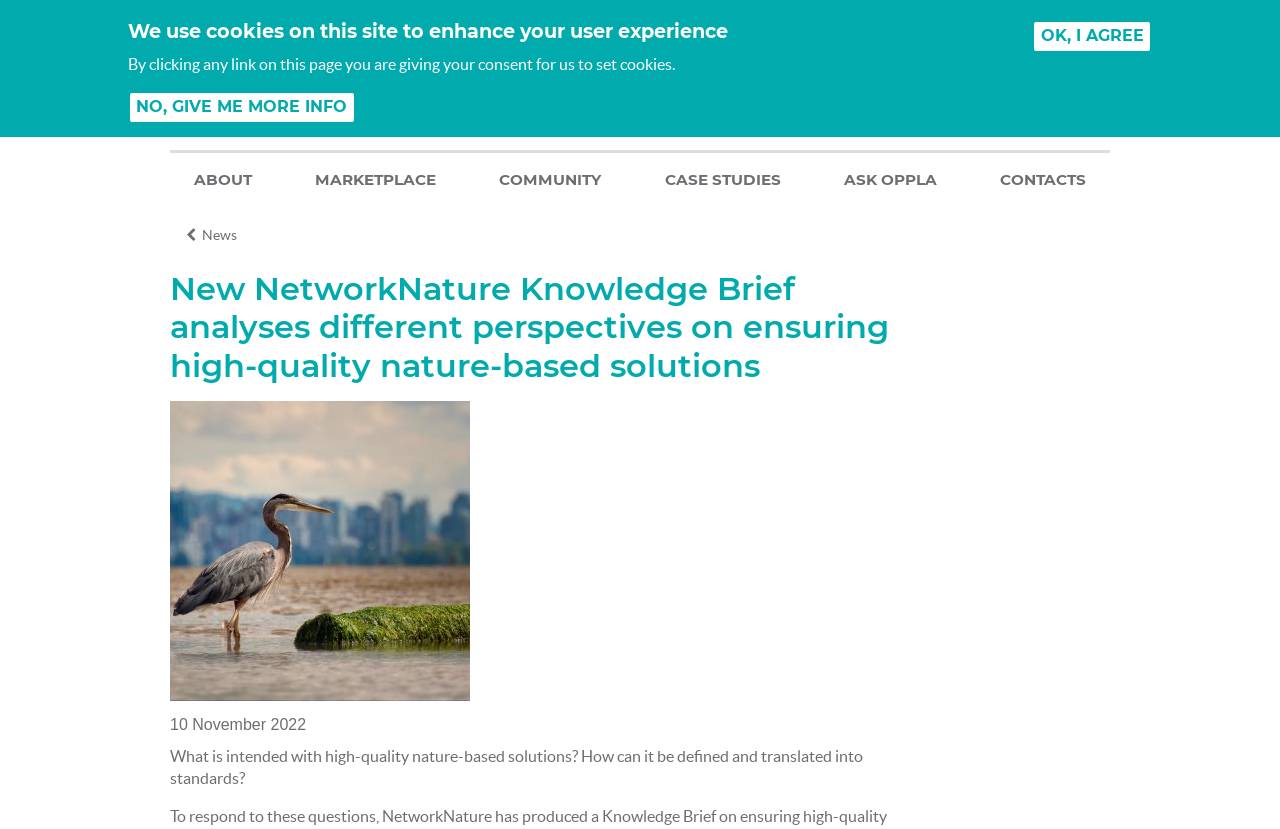Identify the bounding box coordinates for the UI element described as follows: Jump to navigation. Use the format (top-left x, top-left y, bottom-right x, bottom-right y) and ensure all values are floating point numbers between 0 and 1.

[0.0, 0.0, 1.0, 0.006]